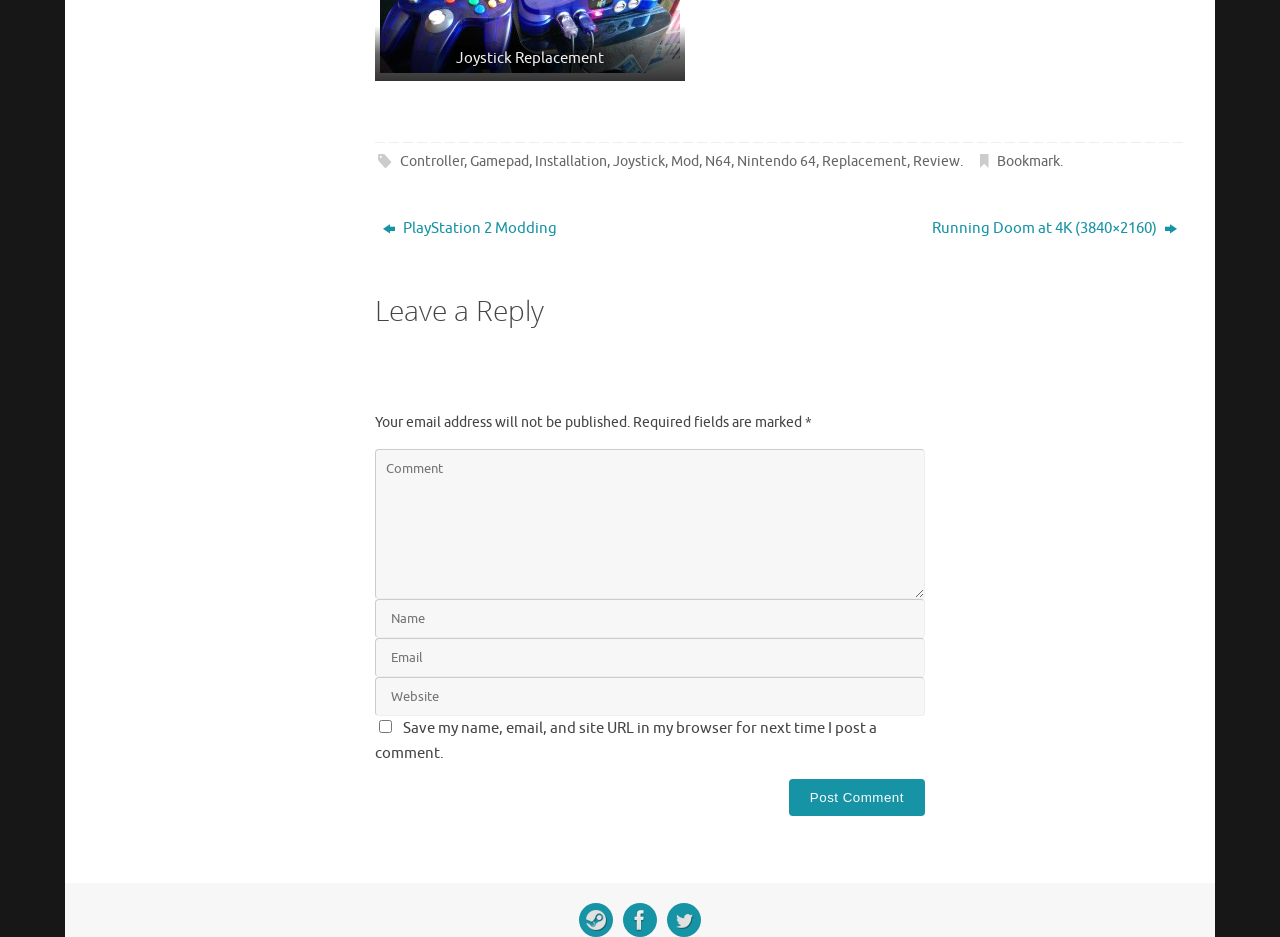What social media platforms are linked in the layout table?
Look at the image and answer the question using a single word or phrase.

Steam, Facebook, Twitter